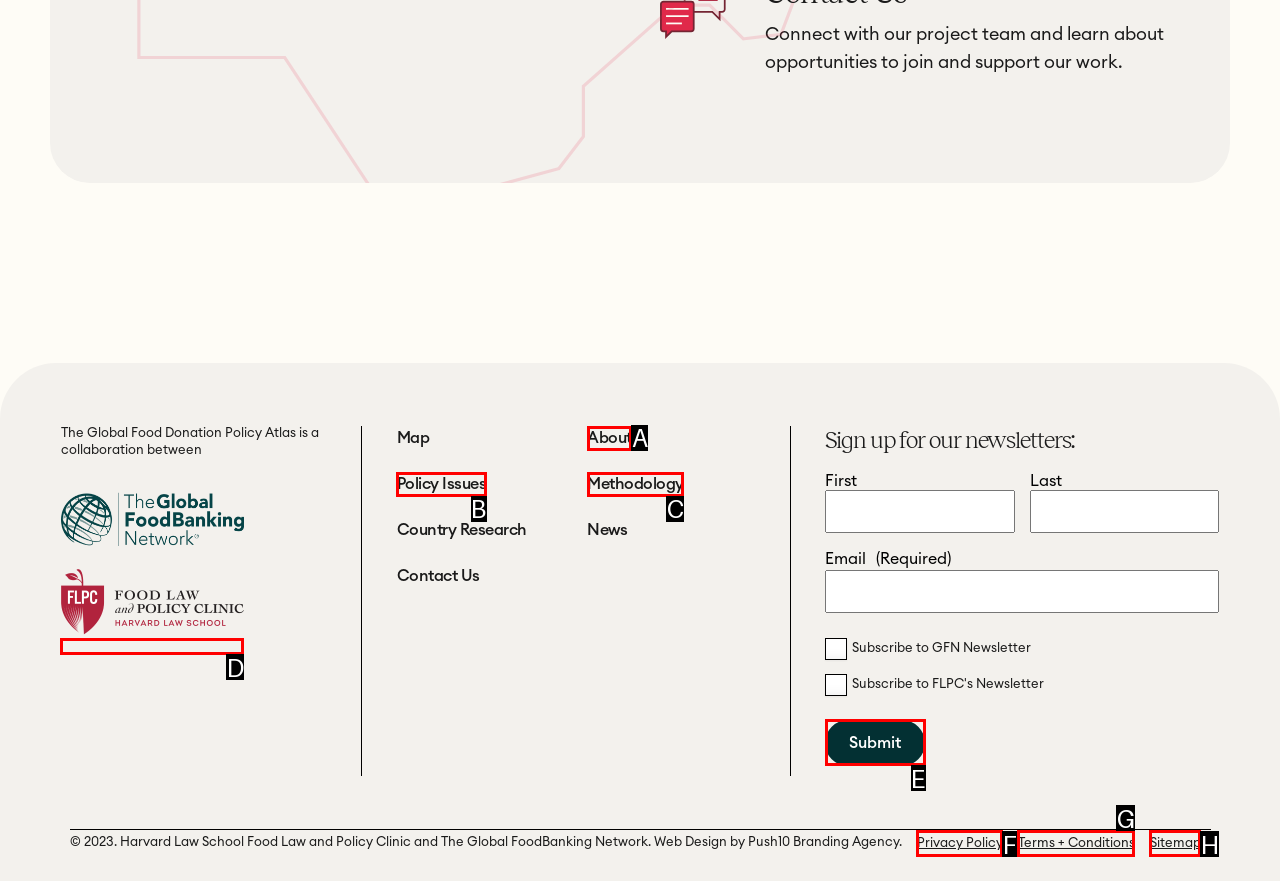Identify which option matches the following description: Become a Patient
Answer by giving the letter of the correct option directly.

None